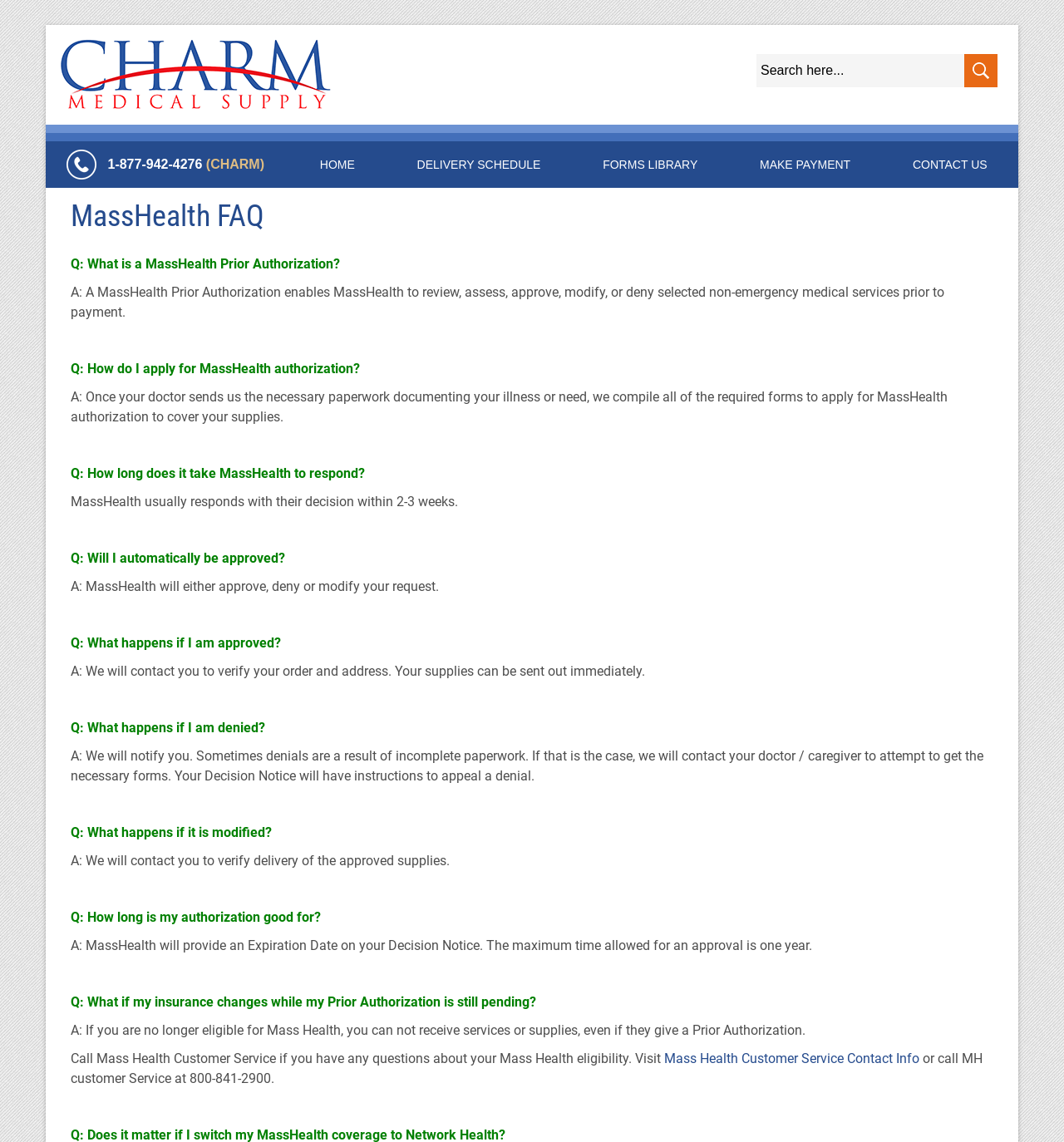What happens if MassHealth denies your request?
Refer to the screenshot and respond with a concise word or phrase.

You will be notified